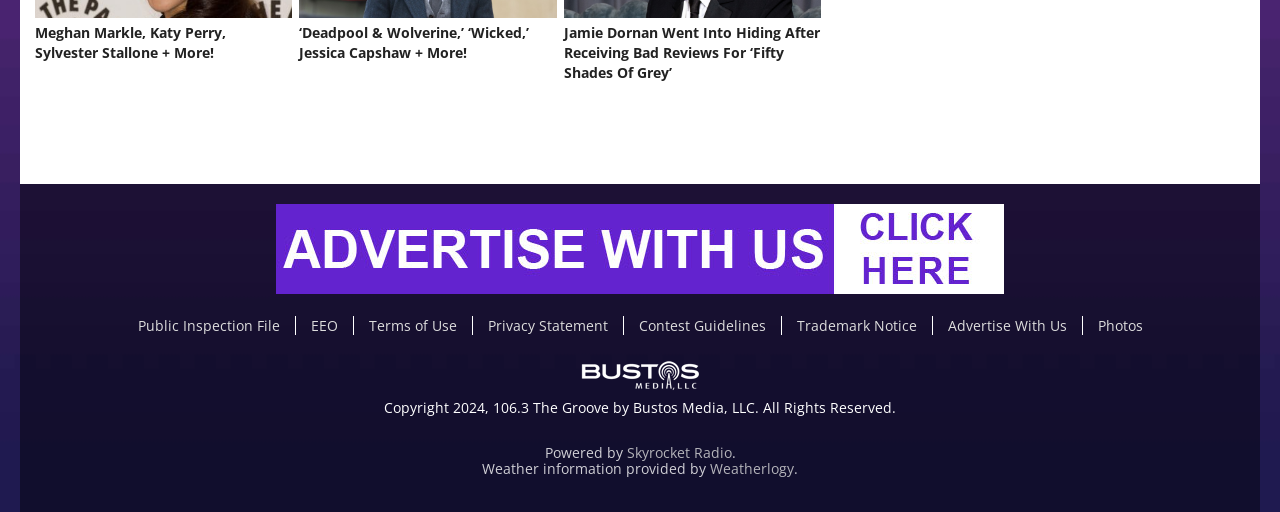What is the type of content in the links at the top of the webpage?
Using the image as a reference, answer the question in detail.

I determined the answer by examining the links at the top of the webpage, which have titles such as 'Meghan Markle, Katy Perry, Sylvester Stallone + More!' and 'Jamie Dornan Went Into Hiding After Receiving Bad Reviews For ‘Fifty Shades Of Grey’'. These titles suggest that the links are related to news articles or celebrity gossip.